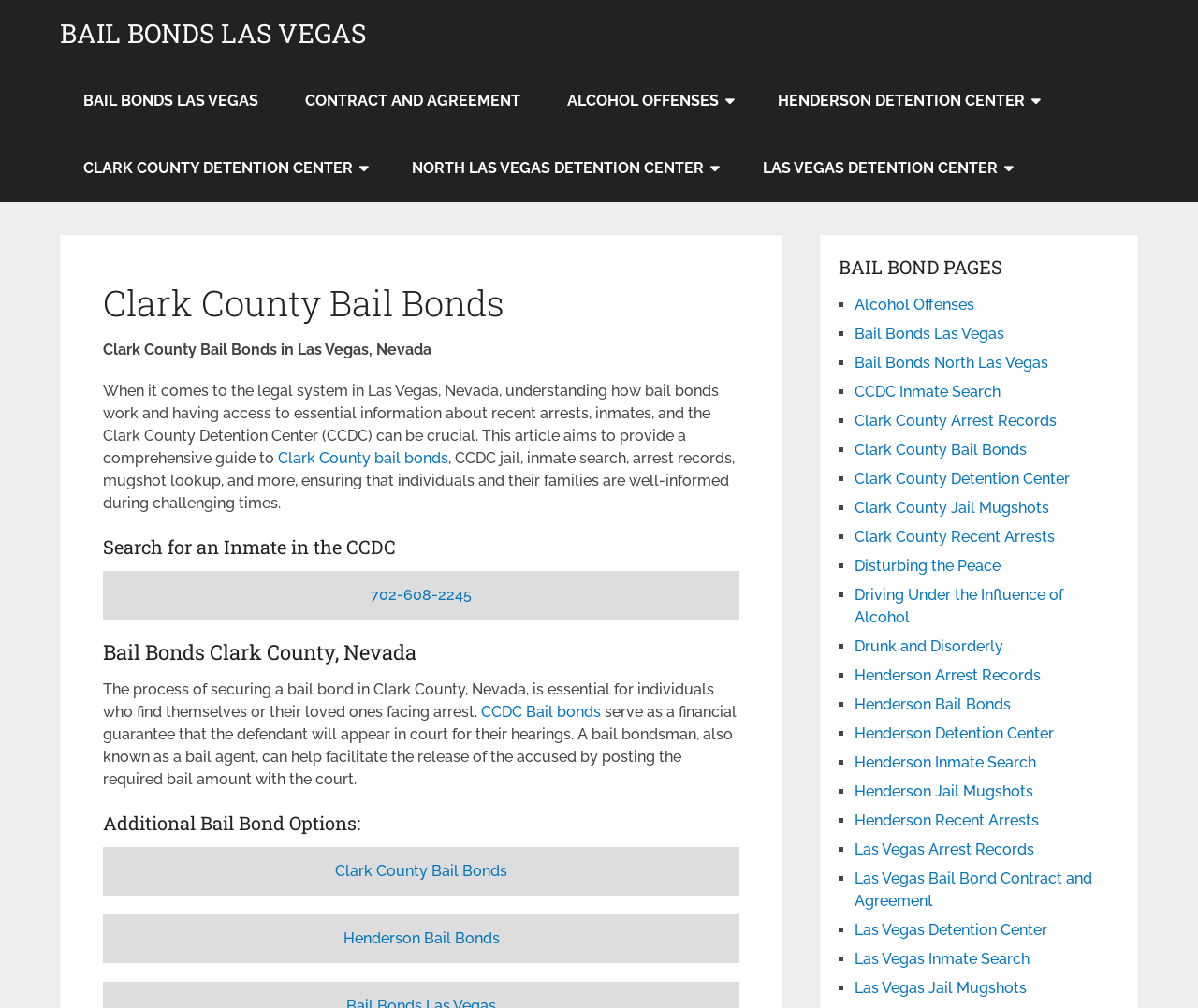What is the purpose of a bail bond?
Based on the image, answer the question with as much detail as possible.

According to the webpage, a bail bond serves as a financial guarantee that the defendant will appear in court for their hearings, and a bail bondsman can help facilitate the release of the accused by posting the required bail amount with the court.